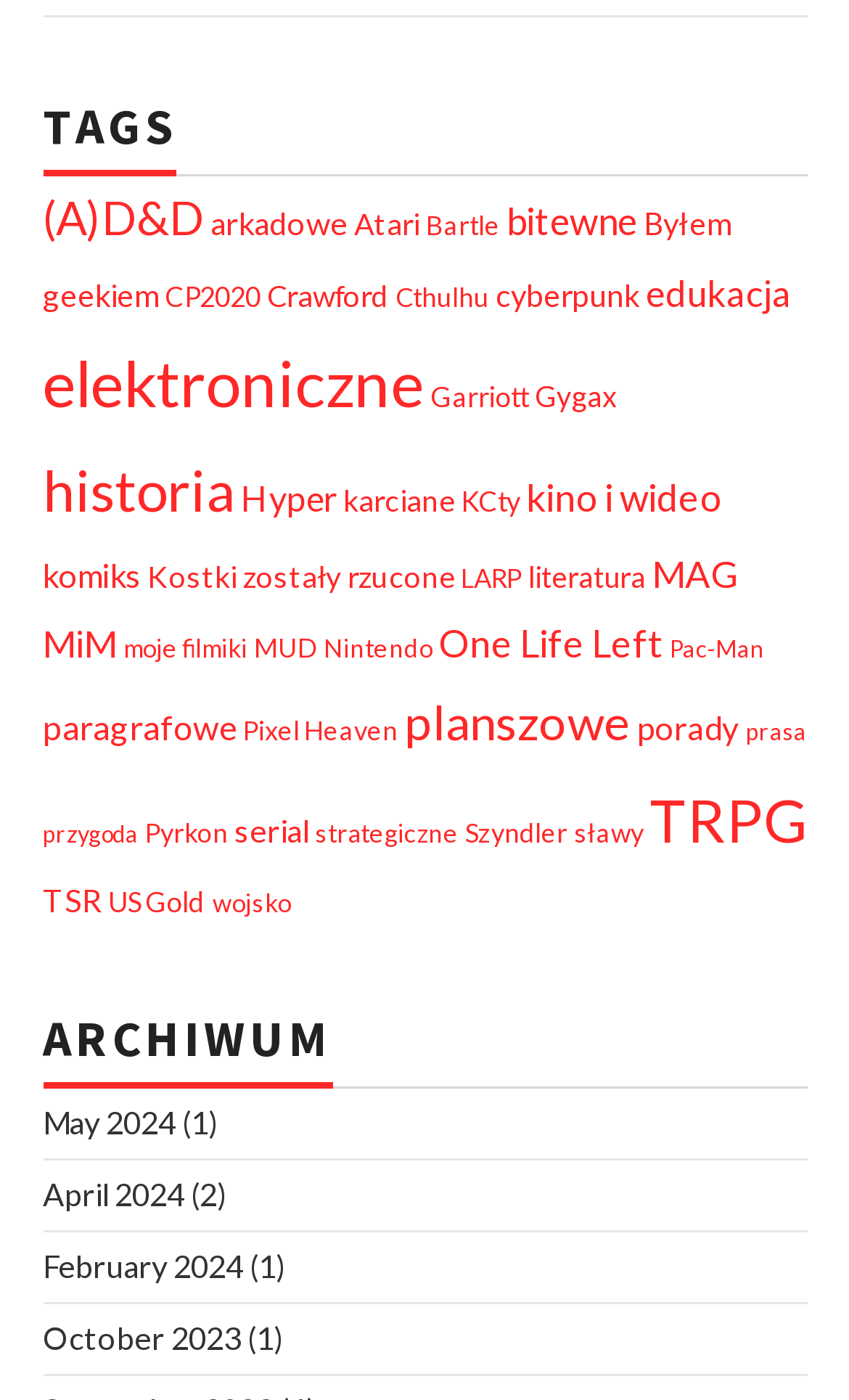What is the latest archive month?
Refer to the screenshot and deliver a thorough answer to the question presented.

I looked at the links under the 'ARCHIWUM' heading and found that 'May 2024' is the latest month available in the archive.